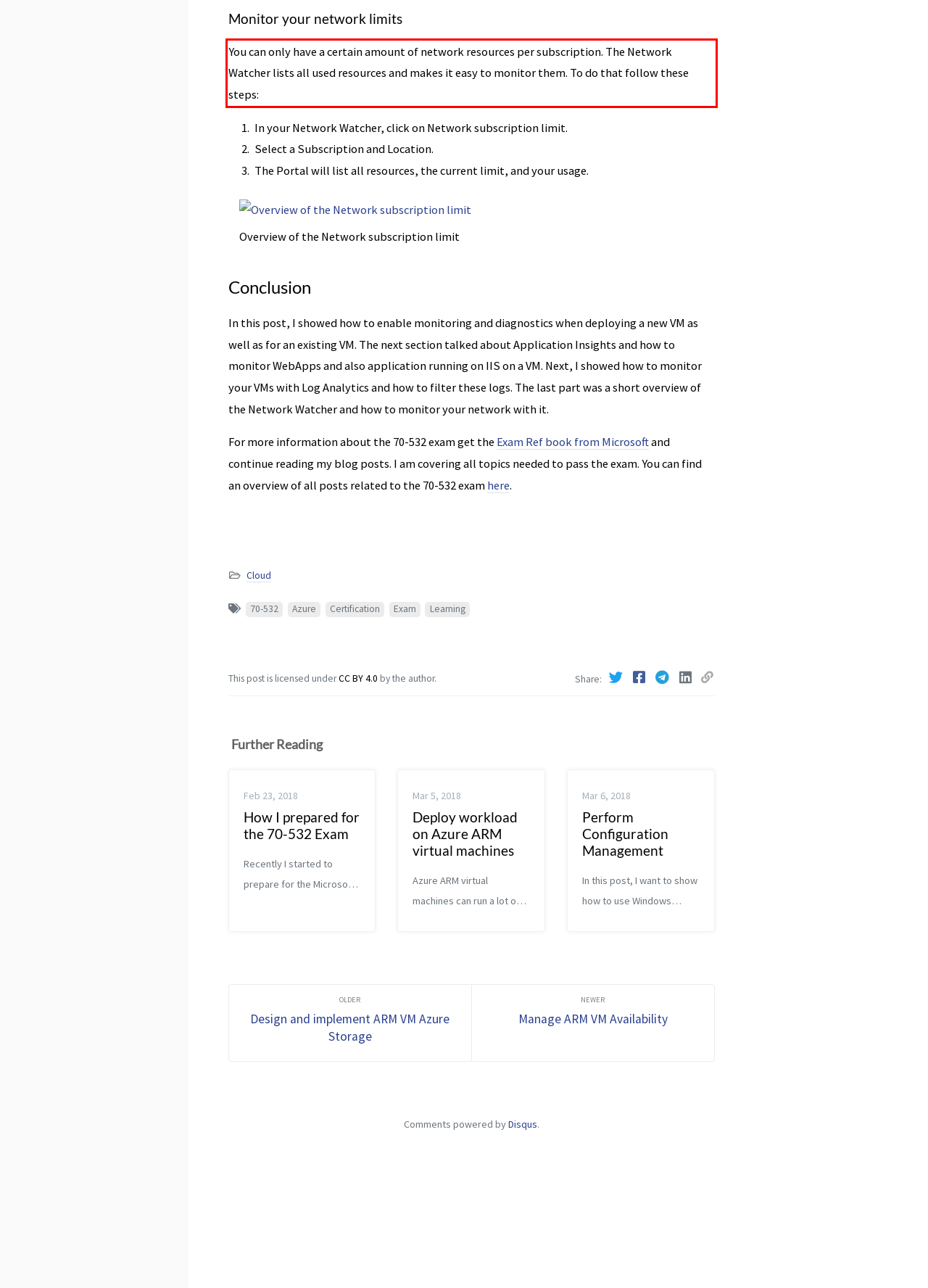There is a UI element on the webpage screenshot marked by a red bounding box. Extract and generate the text content from within this red box.

You can only have a certain amount of network resources per subscription. The Network Watcher lists all used resources and makes it easy to monitor them. To do that follow these steps: